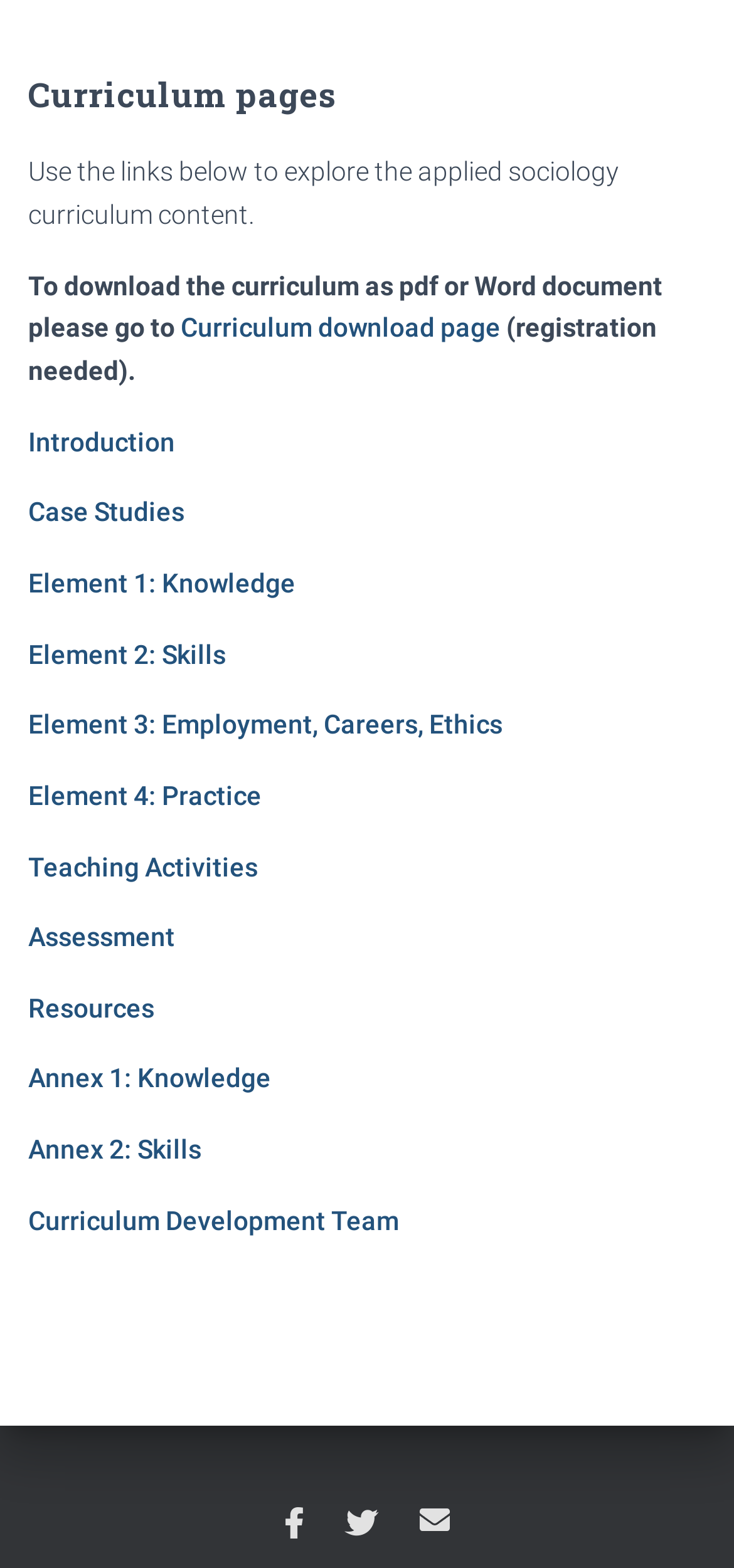Please specify the bounding box coordinates of the element that should be clicked to execute the given instruction: 'check element 1 knowledge'. Ensure the coordinates are four float numbers between 0 and 1, expressed as [left, top, right, bottom].

[0.038, 0.362, 0.403, 0.381]